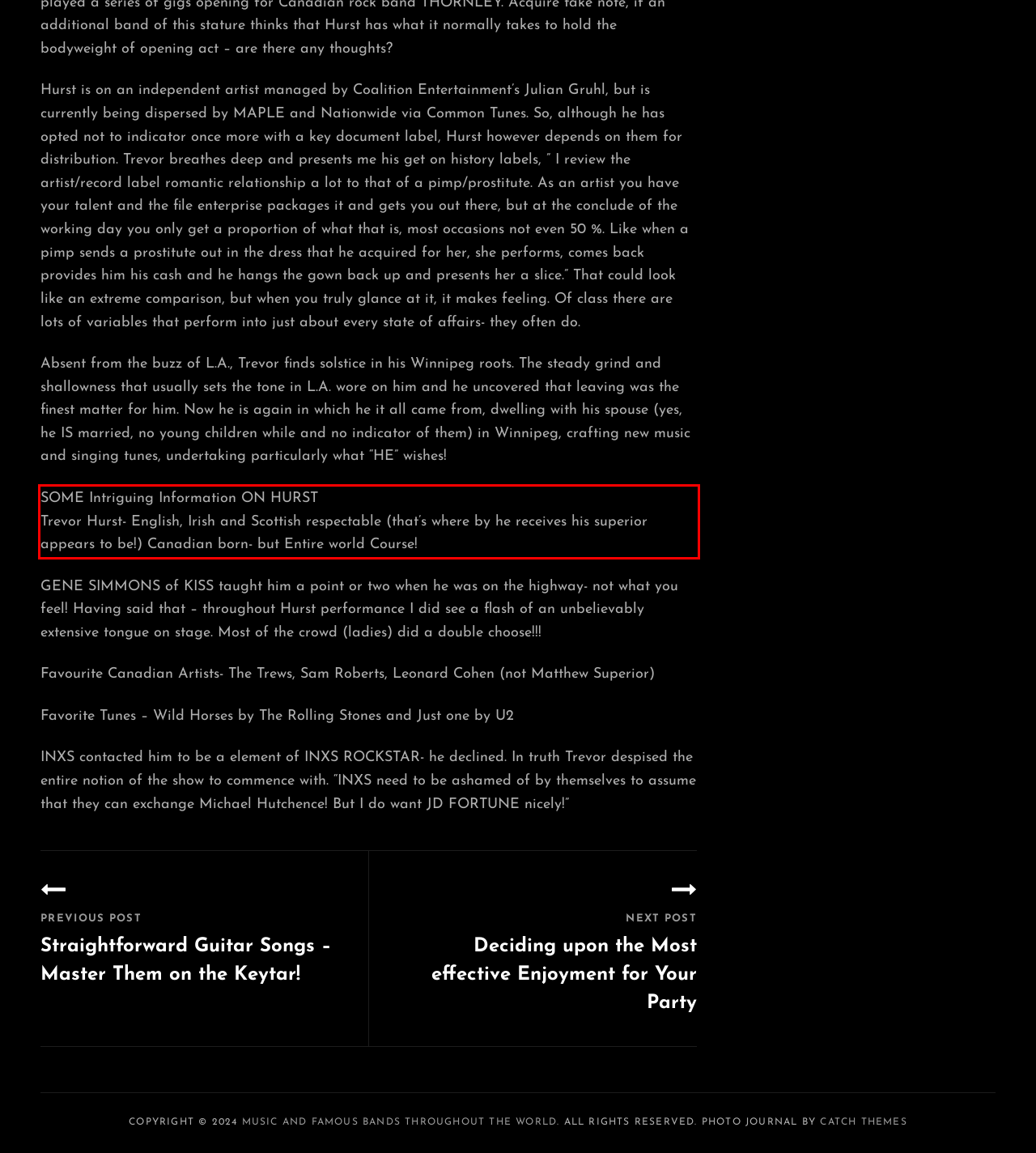Look at the webpage screenshot and recognize the text inside the red bounding box.

SOME Intriguing Information ON HURST Trevor Hurst- English, Irish and Scottish respectable (that’s where by he receives his superior appears to be!) Canadian born- but Entire world Course!